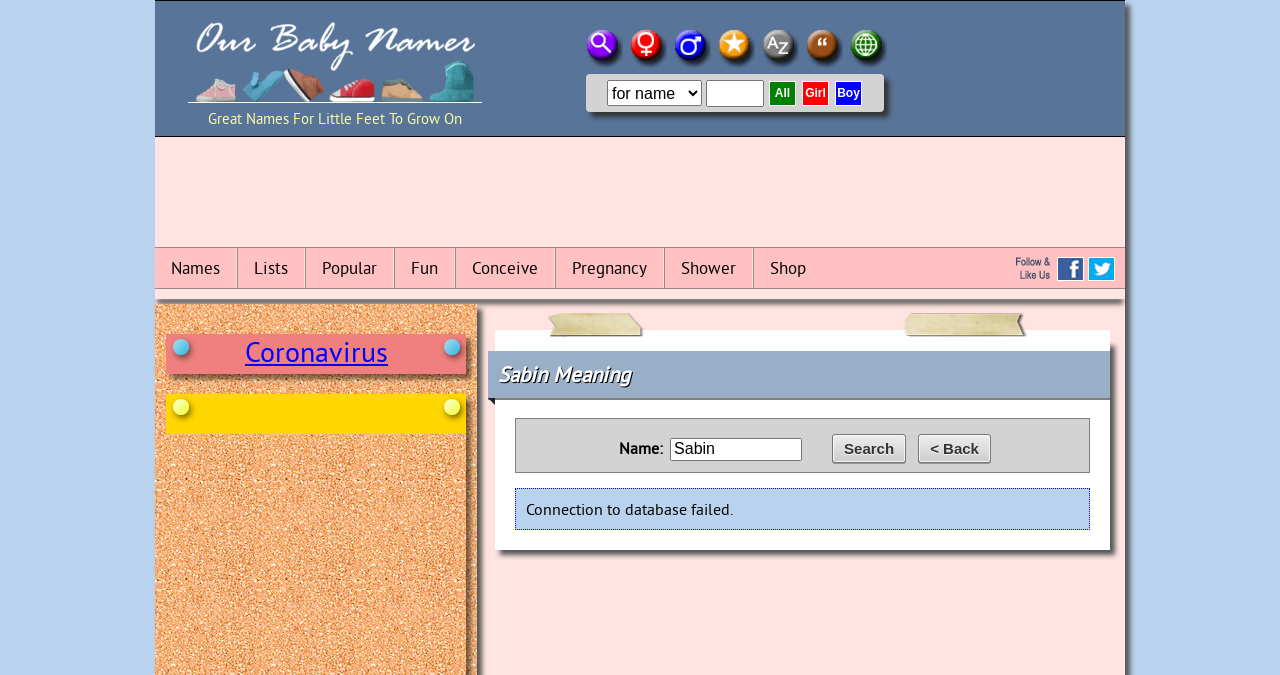Provide the bounding box coordinates of the HTML element this sentence describes: "title="Follow Us on Twitter"".

[0.85, 0.391, 0.871, 0.422]